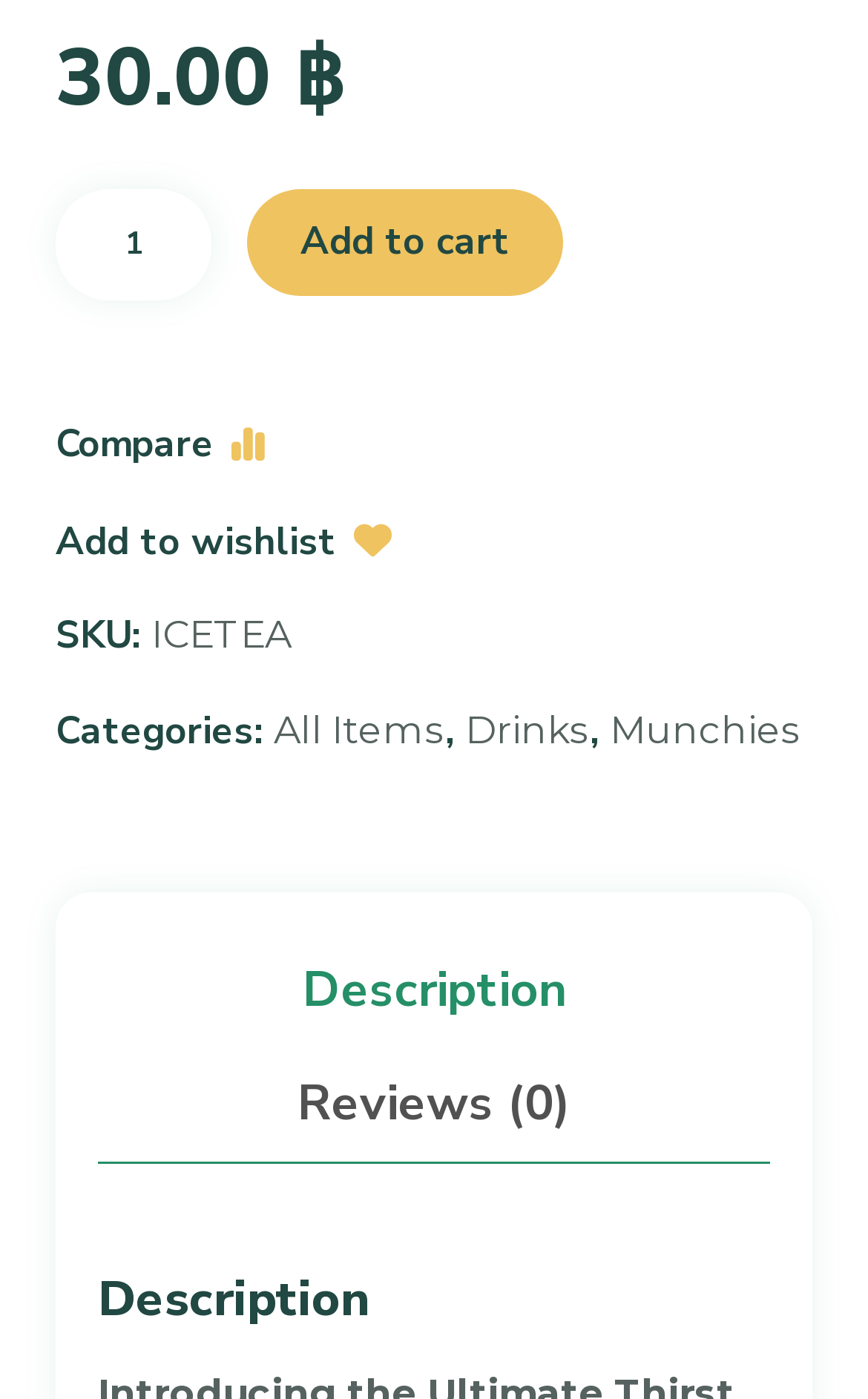Identify the bounding box of the UI component described as: "Munchies".

[0.703, 0.506, 0.923, 0.538]